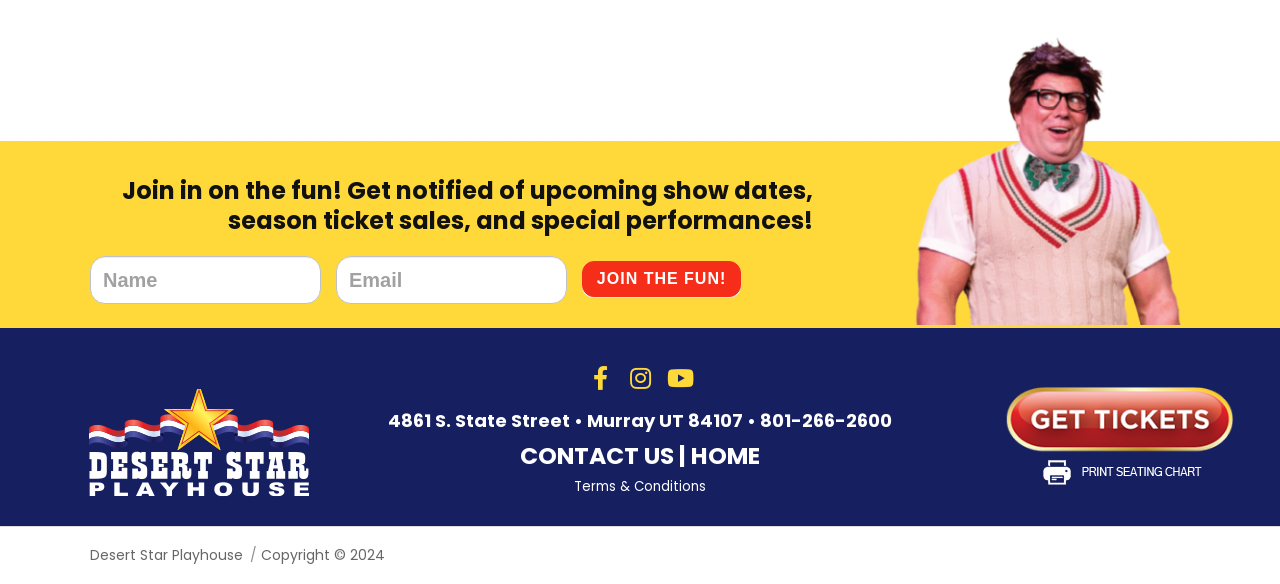How many navigation links are there in the footer?
Kindly answer the question with as much detail as you can.

I counted the number of navigation links in the footer by looking at the link elements that contain text such as 'CONTACT US', 'HOME', and 'Terms & Conditions'. There are four of these links.